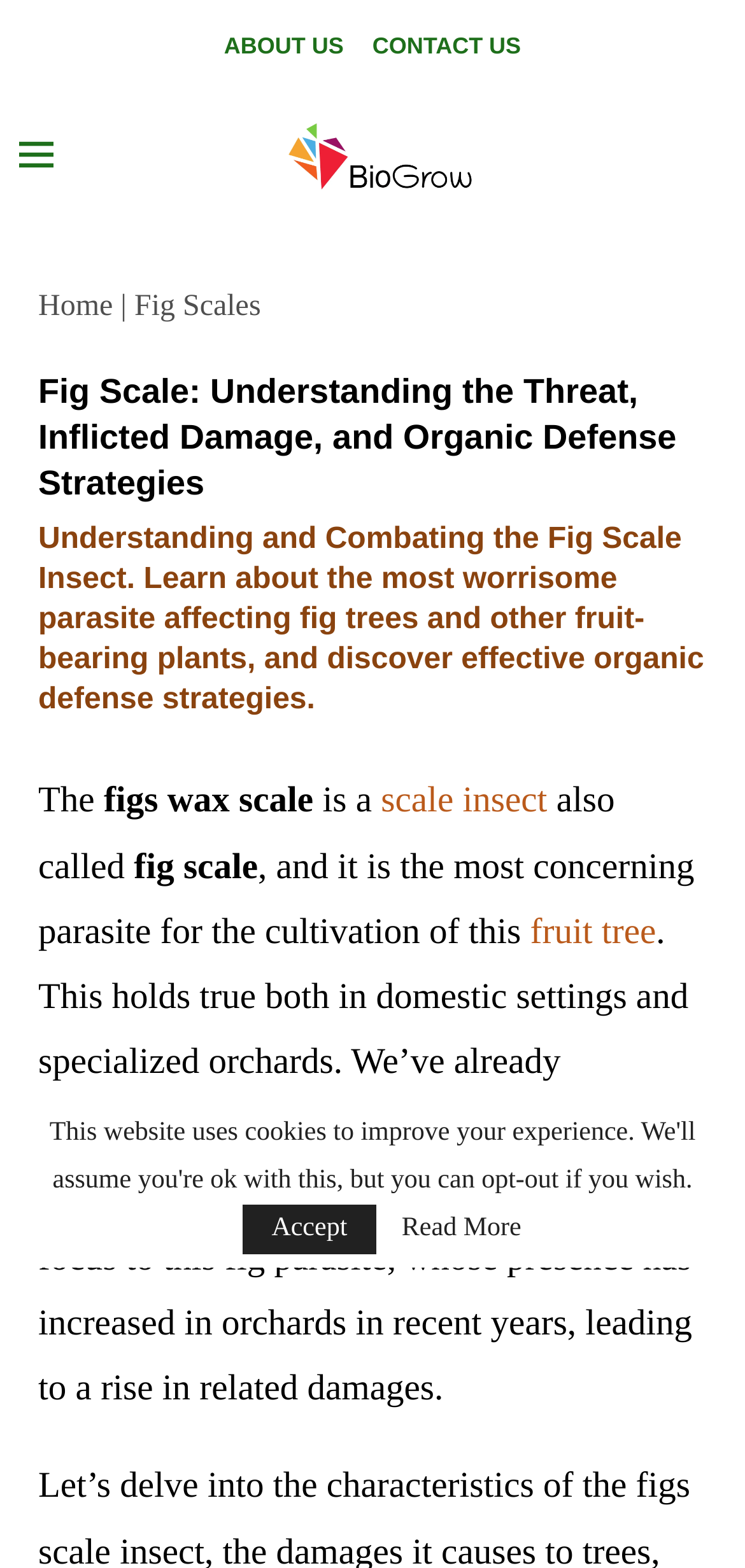For the following element description, predict the bounding box coordinates in the format (top-left x, top-left y, bottom-right x, bottom-right y). All values should be floating point numbers between 0 and 1. Description: Privacy

None